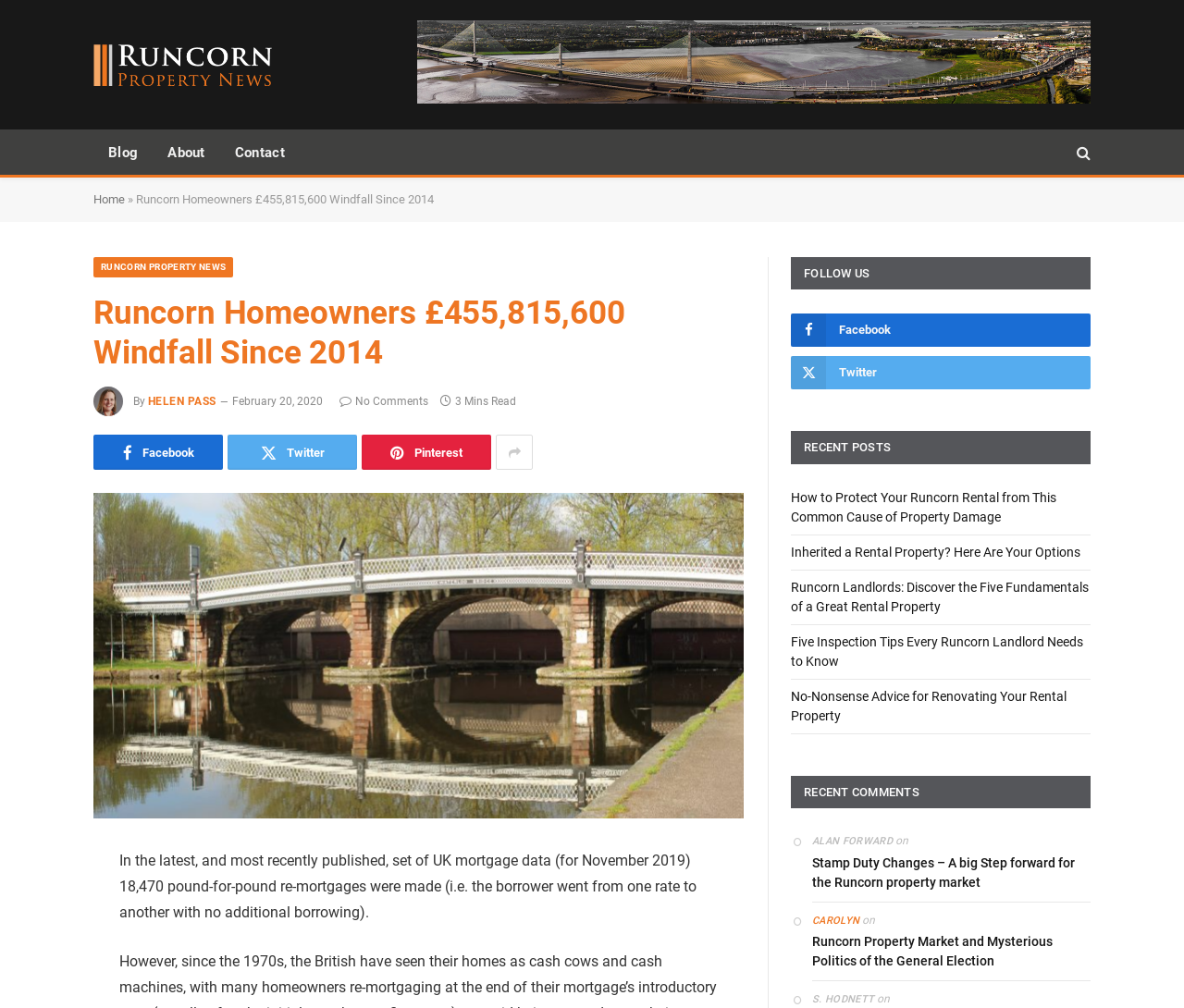What social media platforms are available for following the website?
Respond to the question with a well-detailed and thorough answer.

The website provides links to follow them on social media platforms, specifically Facebook and Twitter. These links are located at the bottom of the page, indicating that the website is active on these platforms.